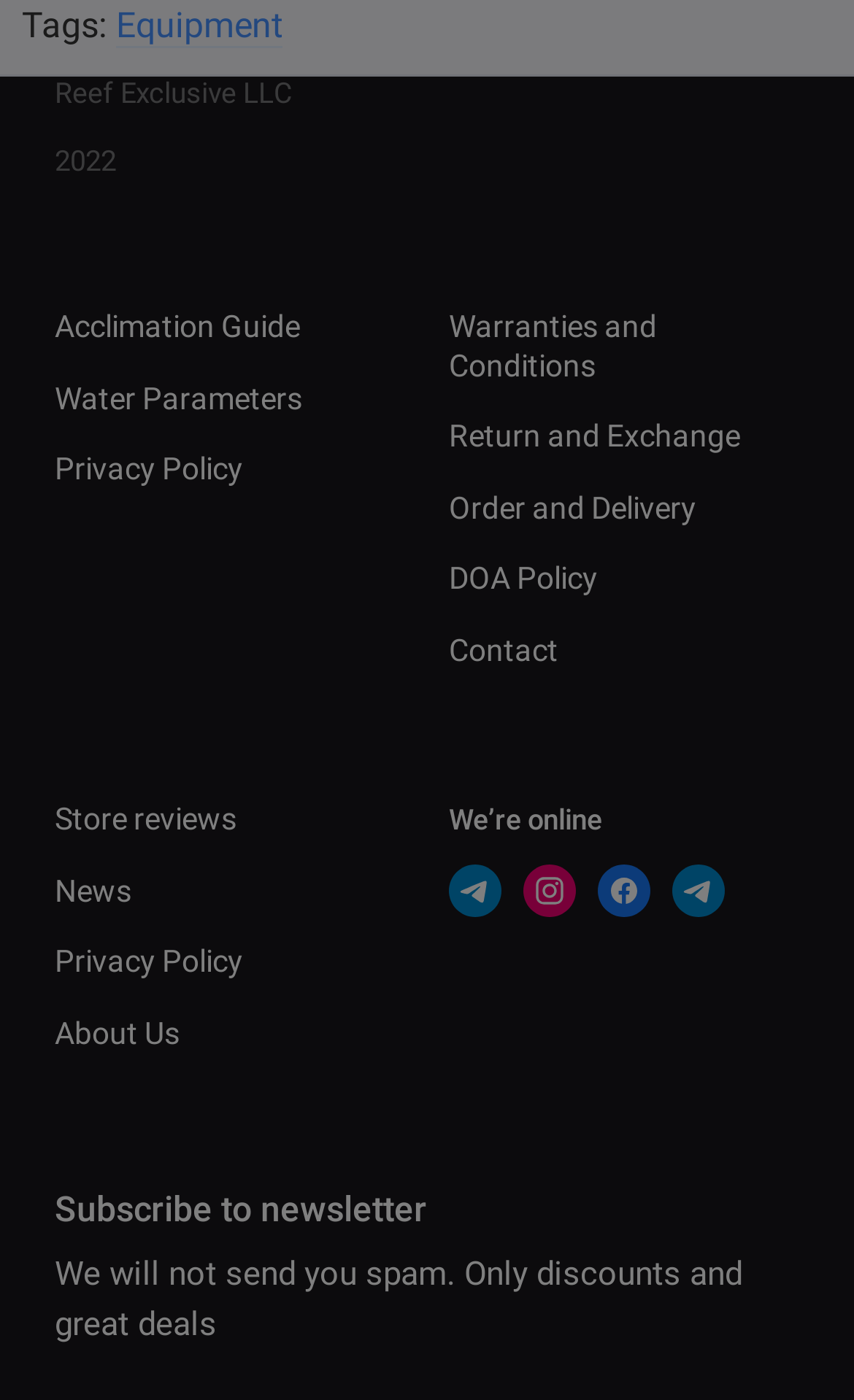Answer the question in one word or a short phrase:
What is the company name?

Reef Exclusive LLC